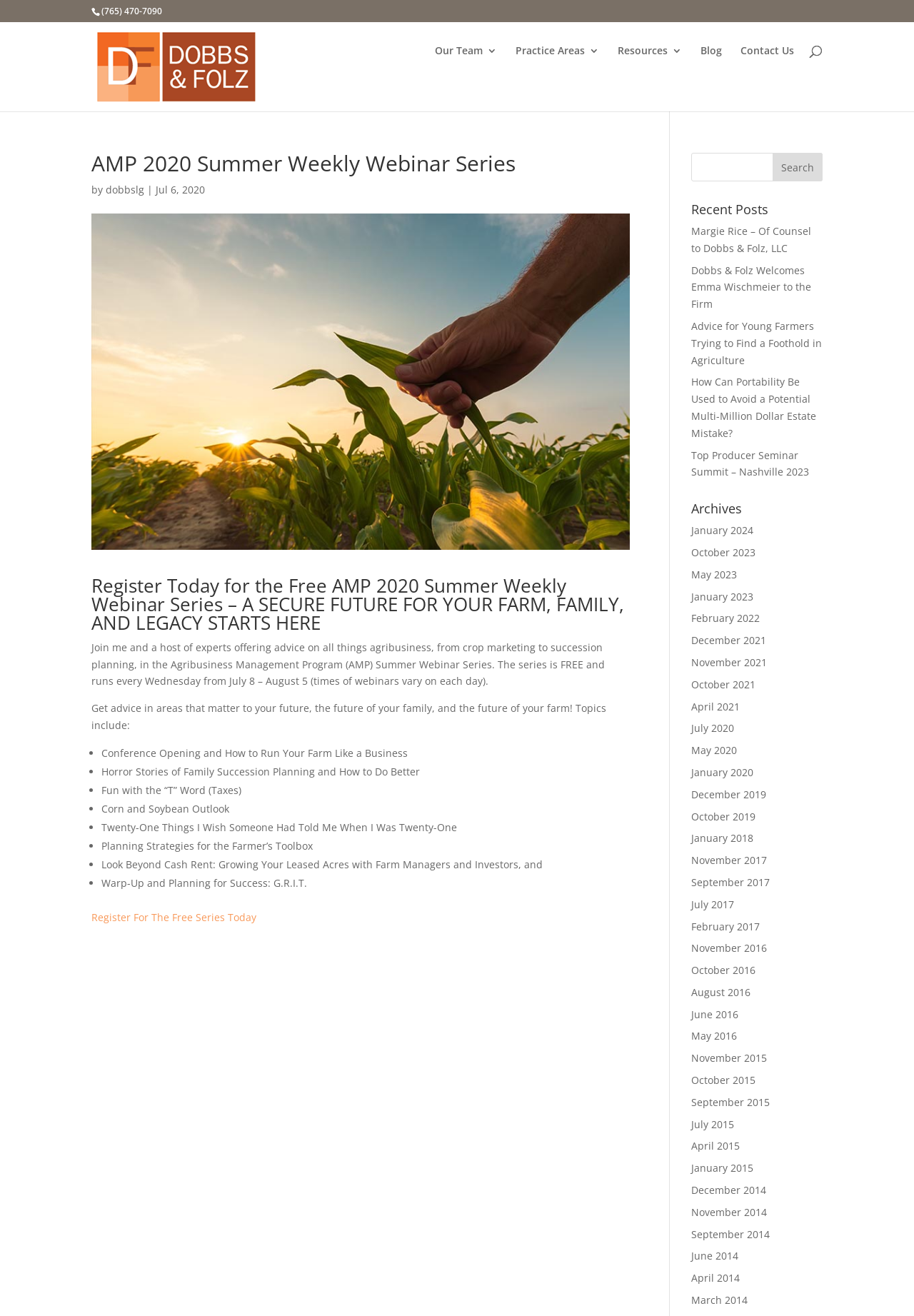Locate the bounding box coordinates of the clickable region to complete the following instruction: "Read the recent post about Margie Rice."

[0.756, 0.17, 0.888, 0.194]